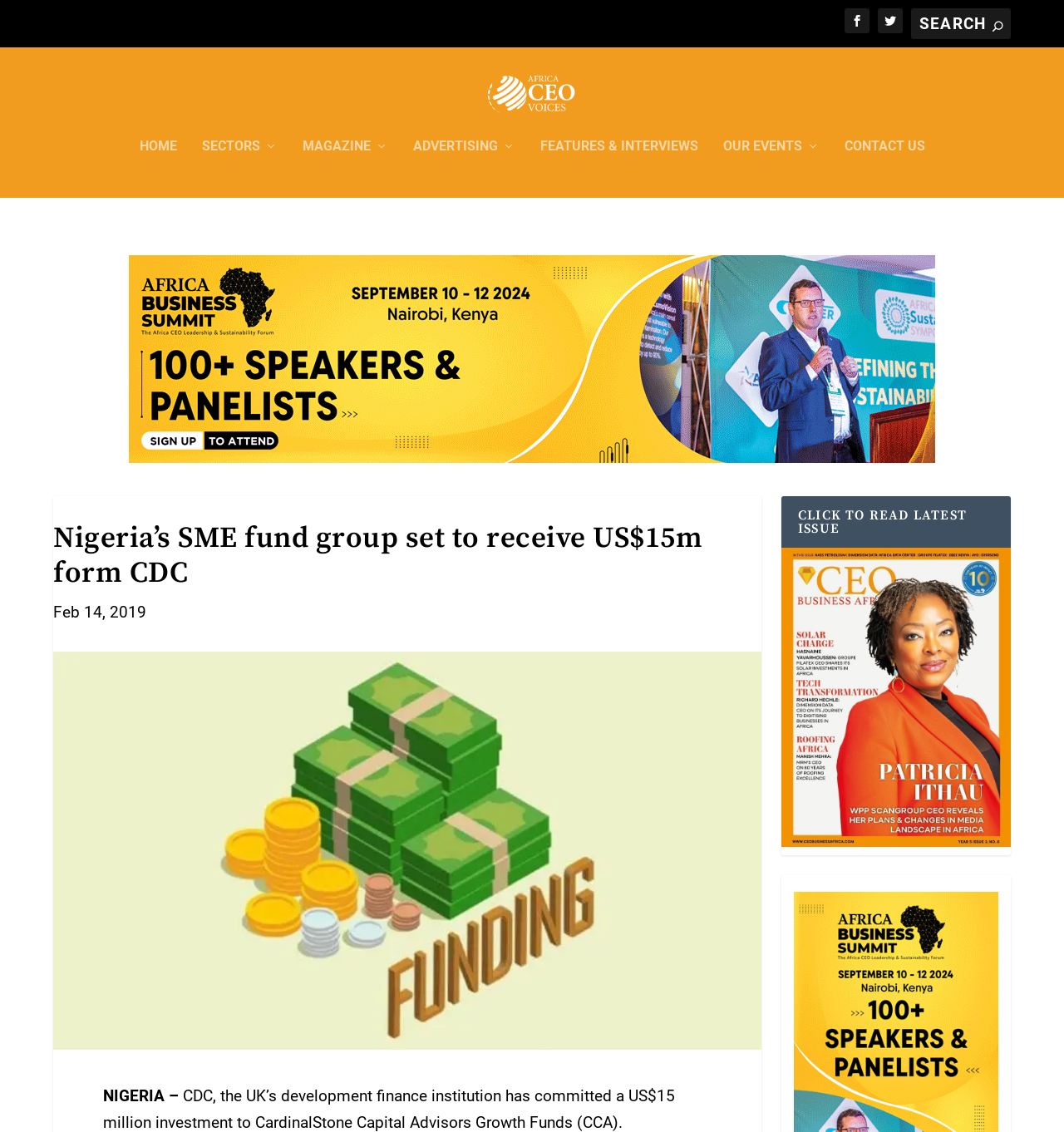Using the webpage screenshot, locate the HTML element that fits the following description and provide its bounding box: "OUR EVENTS".

[0.679, 0.145, 0.77, 0.197]